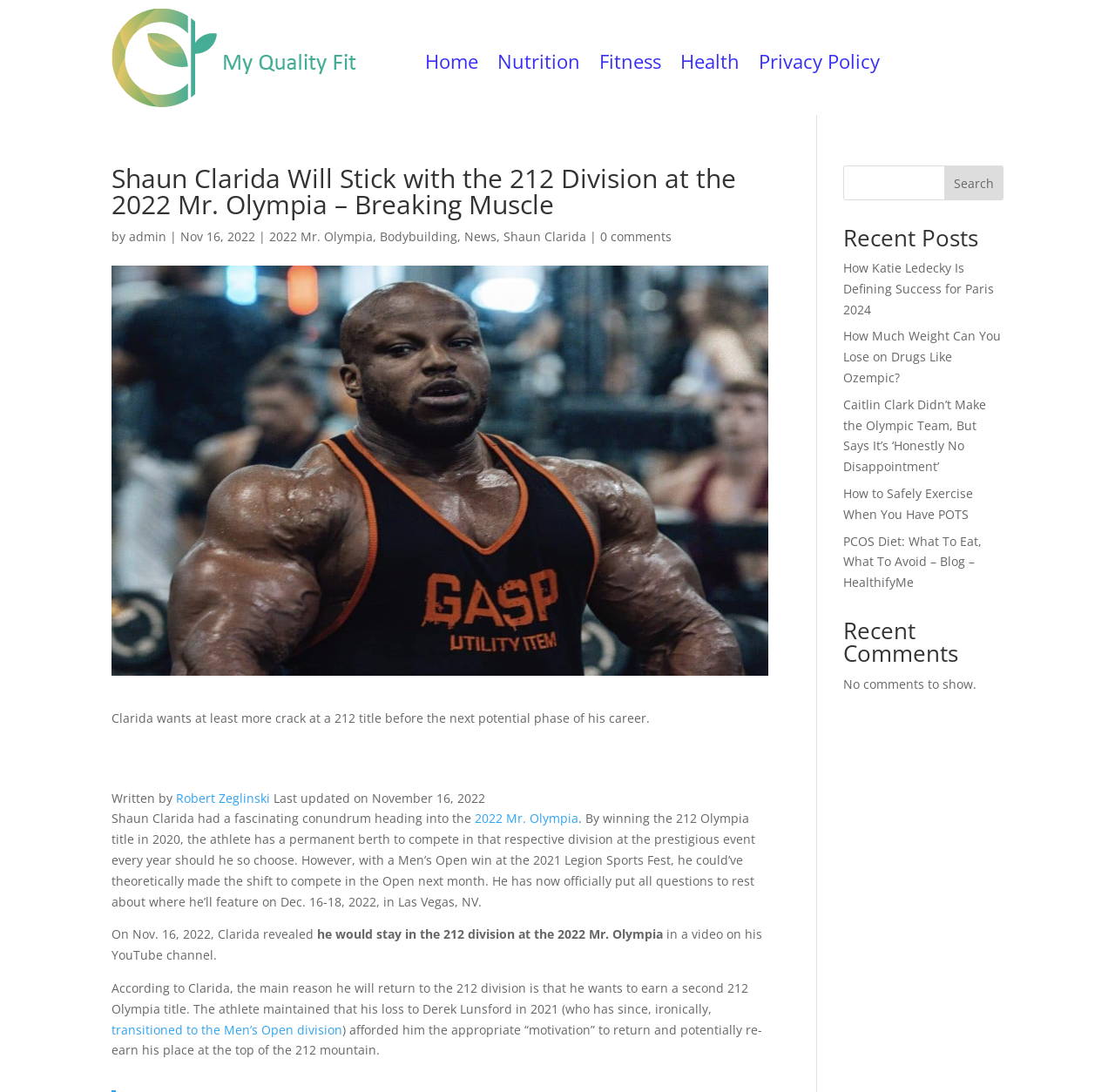Generate a thorough caption detailing the webpage content.

This webpage is about Shaun Clarida, a bodybuilder, and his decision to stick with the 212 division at the 2022 Mr. Olympia competition. At the top of the page, there is a header with links to different sections of the website, including "Home", "Nutrition", "Fitness", "Health", and "Privacy Policy". Below the header, there is a large image related to the article.

The main article is divided into sections, with headings and paragraphs of text. The article discusses Shaun Clarida's decision to stay in the 212 division, citing his desire to earn a second 212 Olympia title. There are also links to related articles and tags, such as "2022 Mr. Olympia", "Bodybuilding", and "News".

On the right side of the page, there is a search bar with a button labeled "Search". Below the search bar, there are headings for "Recent Posts" and "Recent Comments". The "Recent Posts" section lists several article titles with links, while the "Recent Comments" section indicates that there are no comments to show.

Throughout the page, there are several images, including a large image at the top and smaller images within the article. The overall layout is organized, with clear headings and concise text.